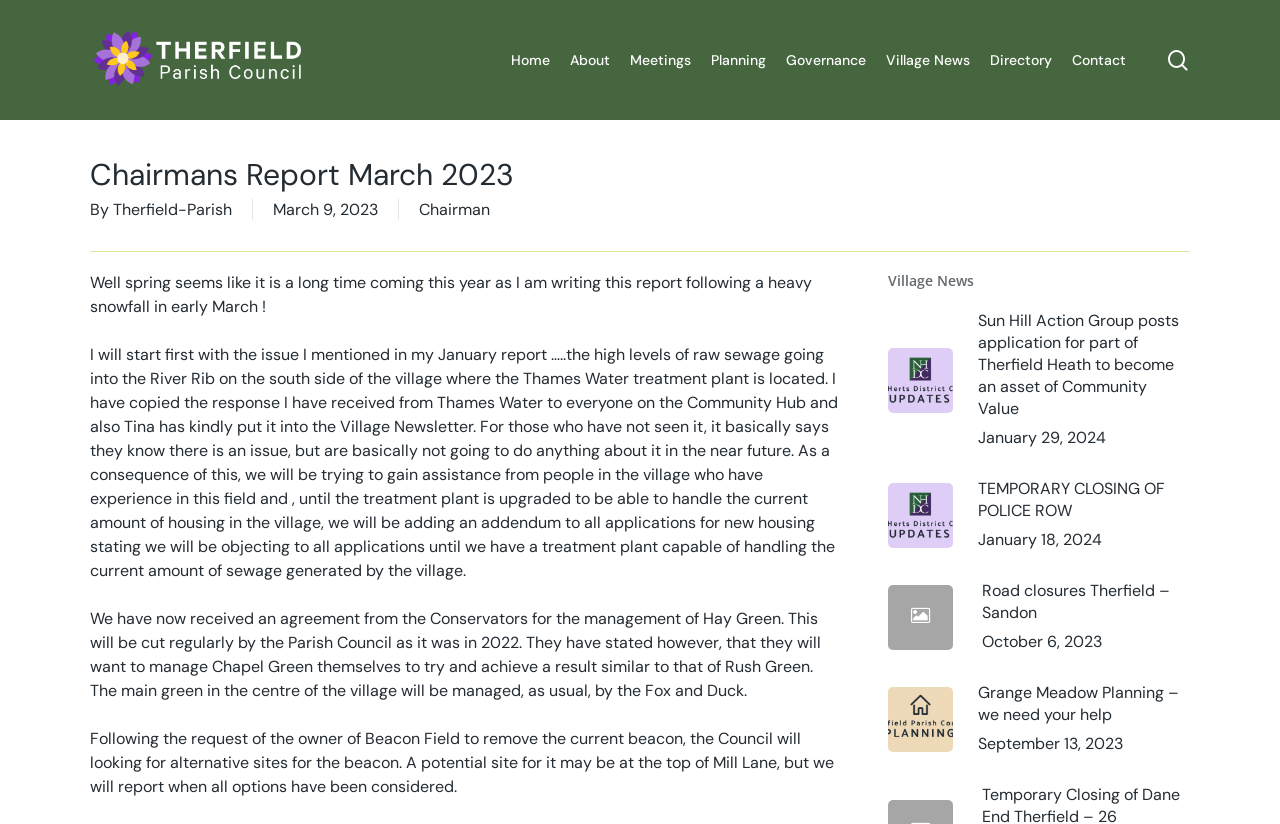Identify the bounding box for the described UI element. Provide the coordinates in (top-left x, top-left y, bottom-right x, bottom-right y) format with values ranging from 0 to 1: Village News

[0.684, 0.061, 0.766, 0.085]